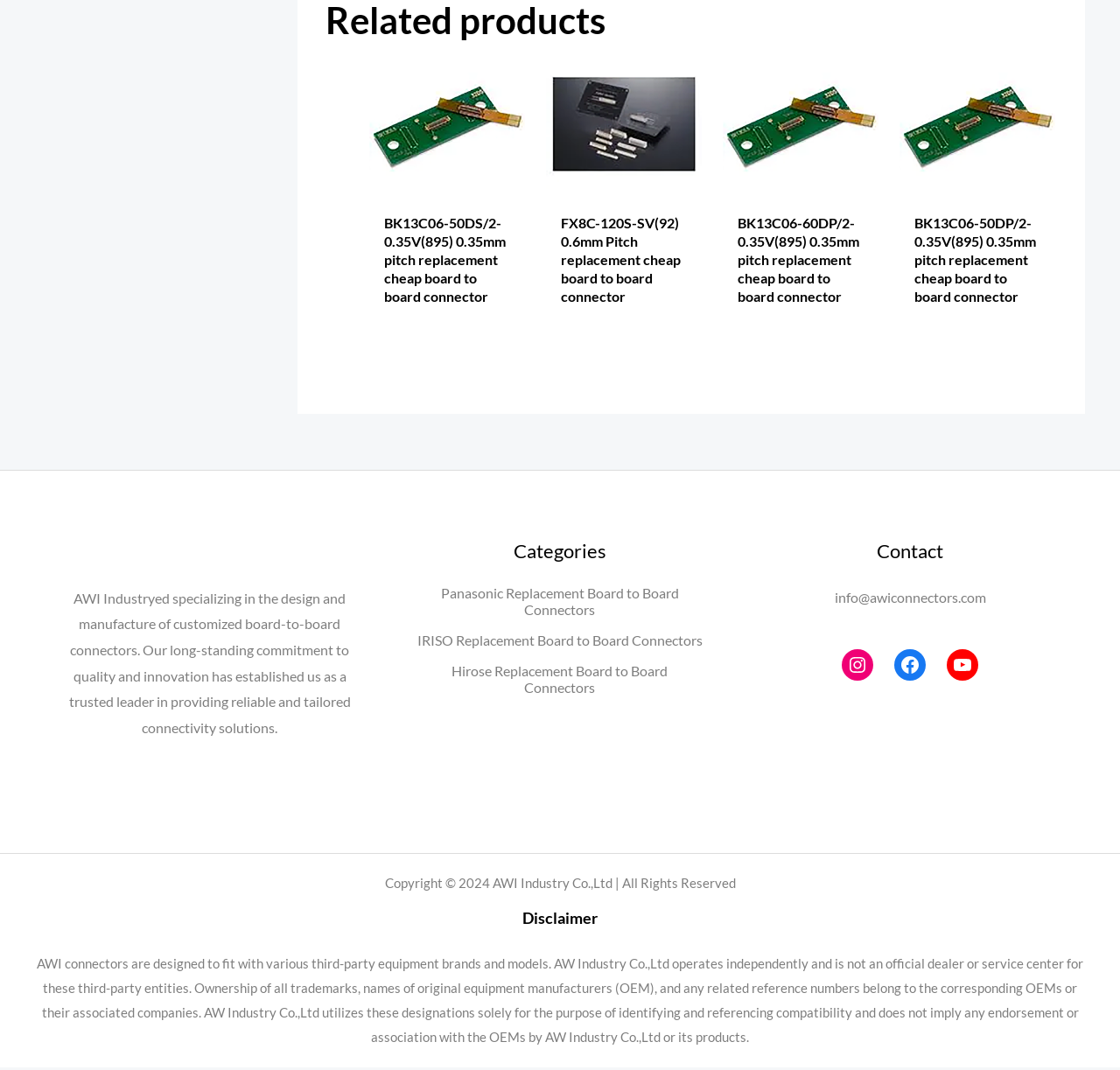Please give the bounding box coordinates of the area that should be clicked to fulfill the following instruction: "Follow AWI Industry Co.,Ltd on Instagram". The coordinates should be in the format of four float numbers from 0 to 1, i.e., [left, top, right, bottom].

[0.752, 0.607, 0.78, 0.636]